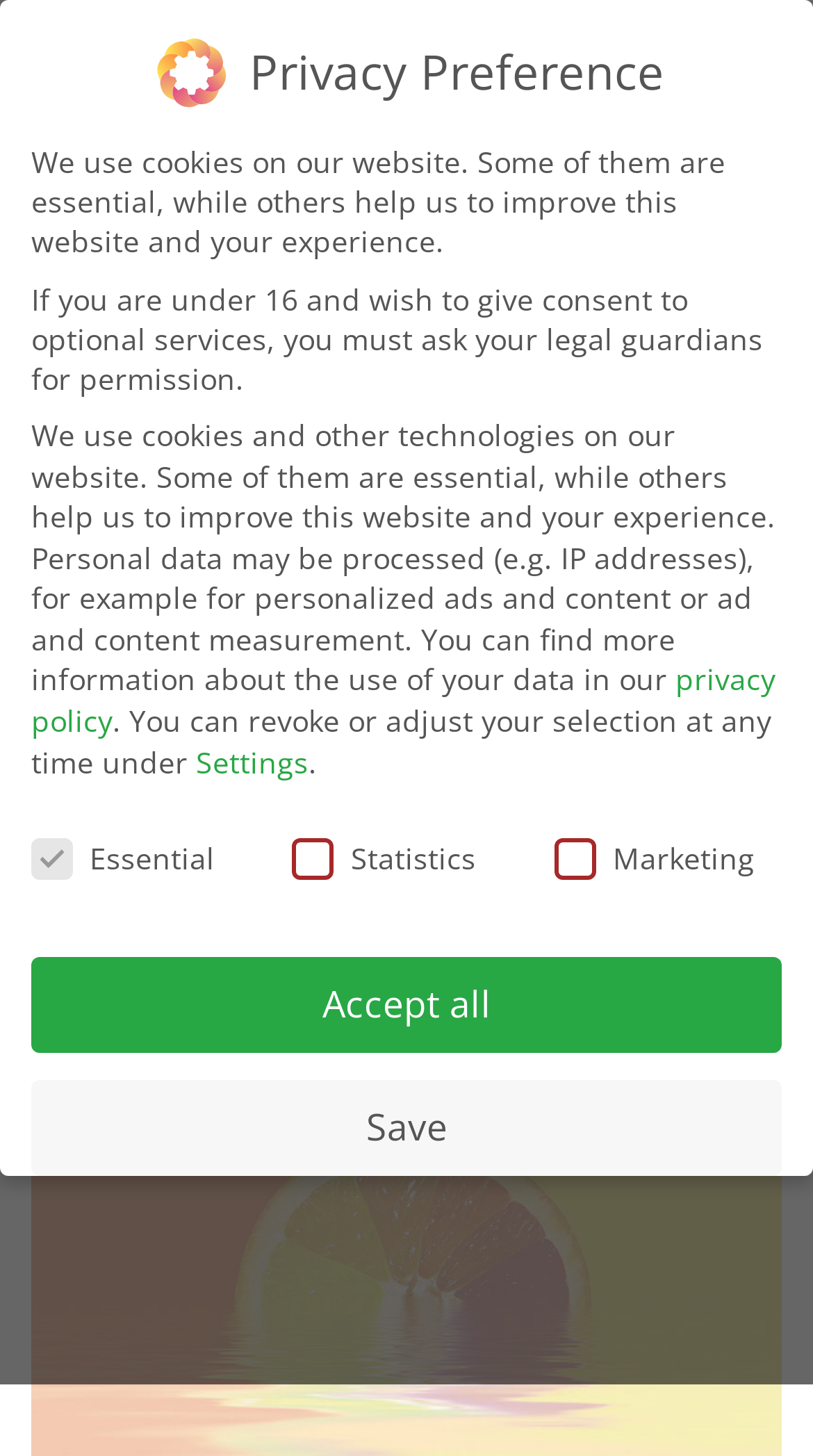What type of data may be processed for personalized ads and content?
Based on the image, provide a one-word or brief-phrase response.

IP addresses